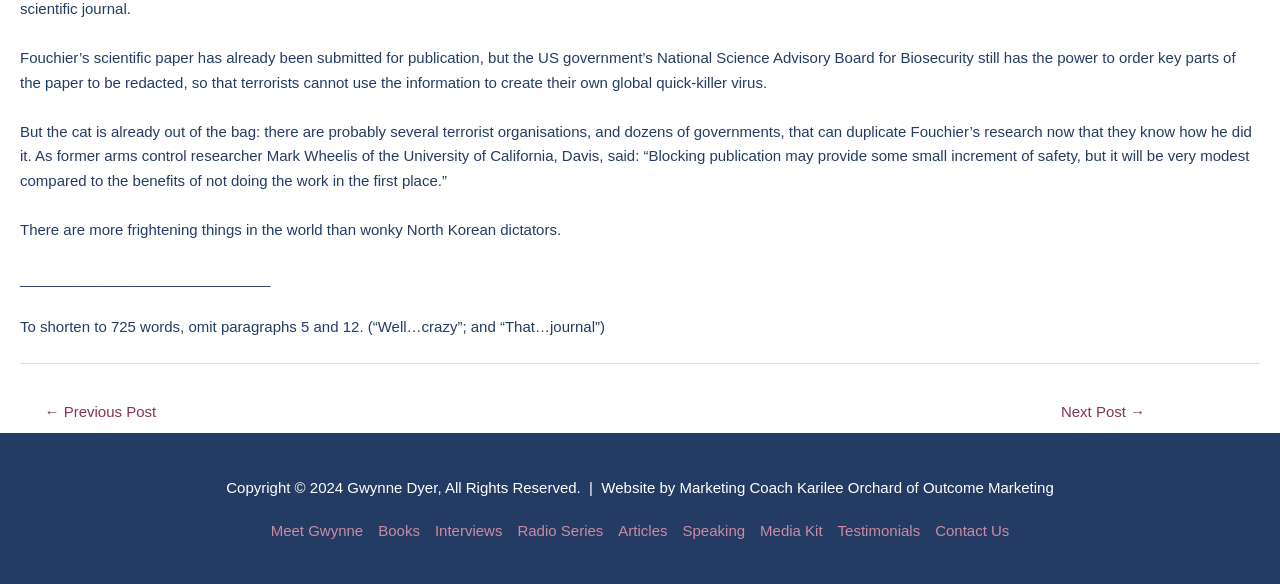What is the purpose of the line '______________________________'?
Look at the image and answer the question using a single word or phrase.

Separator